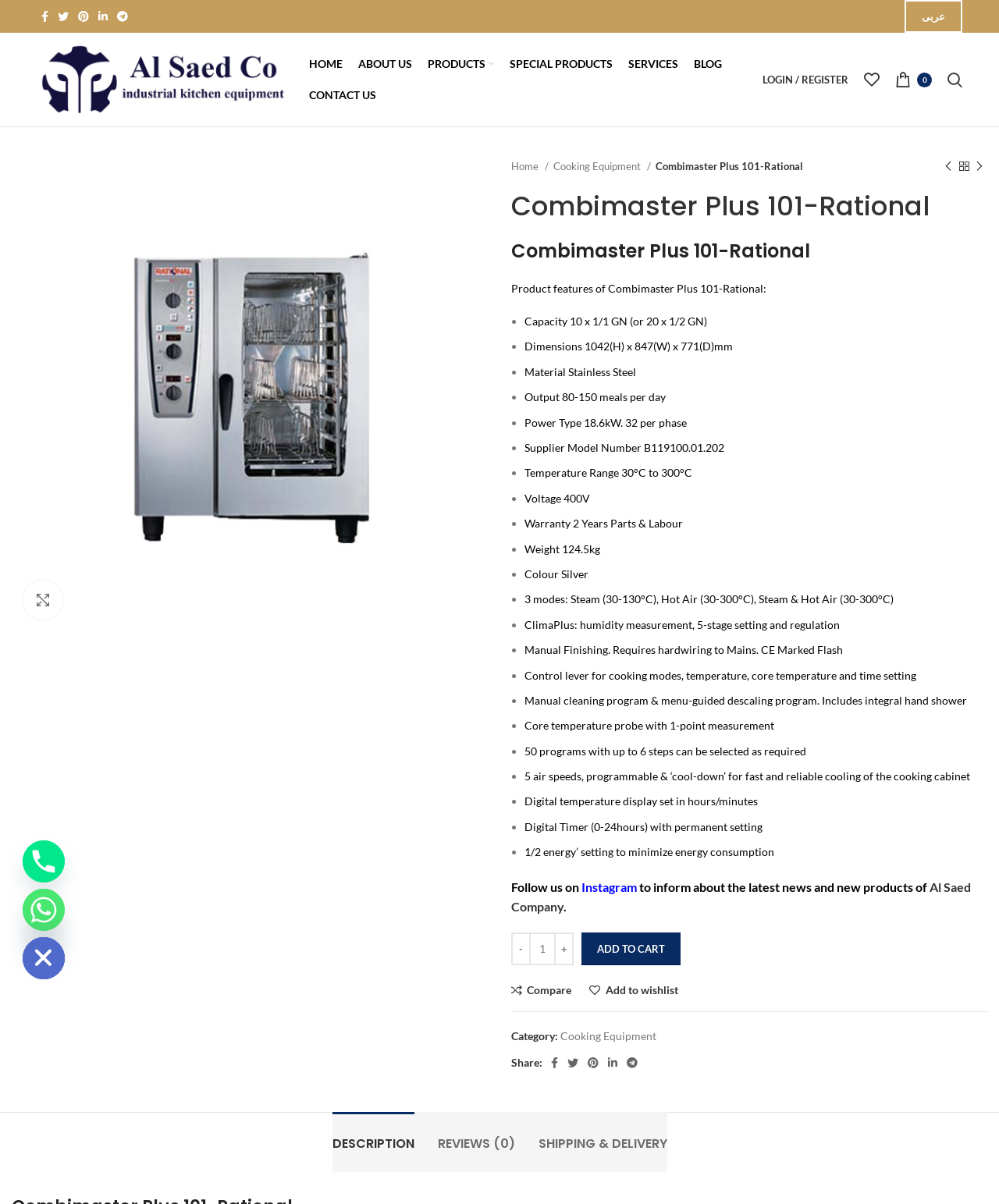Using the webpage screenshot, find the UI element described by Add to cart. Provide the bounding box coordinates in the format (top-left x, top-left y, bottom-right x, bottom-right y), ensuring all values are floating point numbers between 0 and 1.

[0.582, 0.774, 0.681, 0.802]